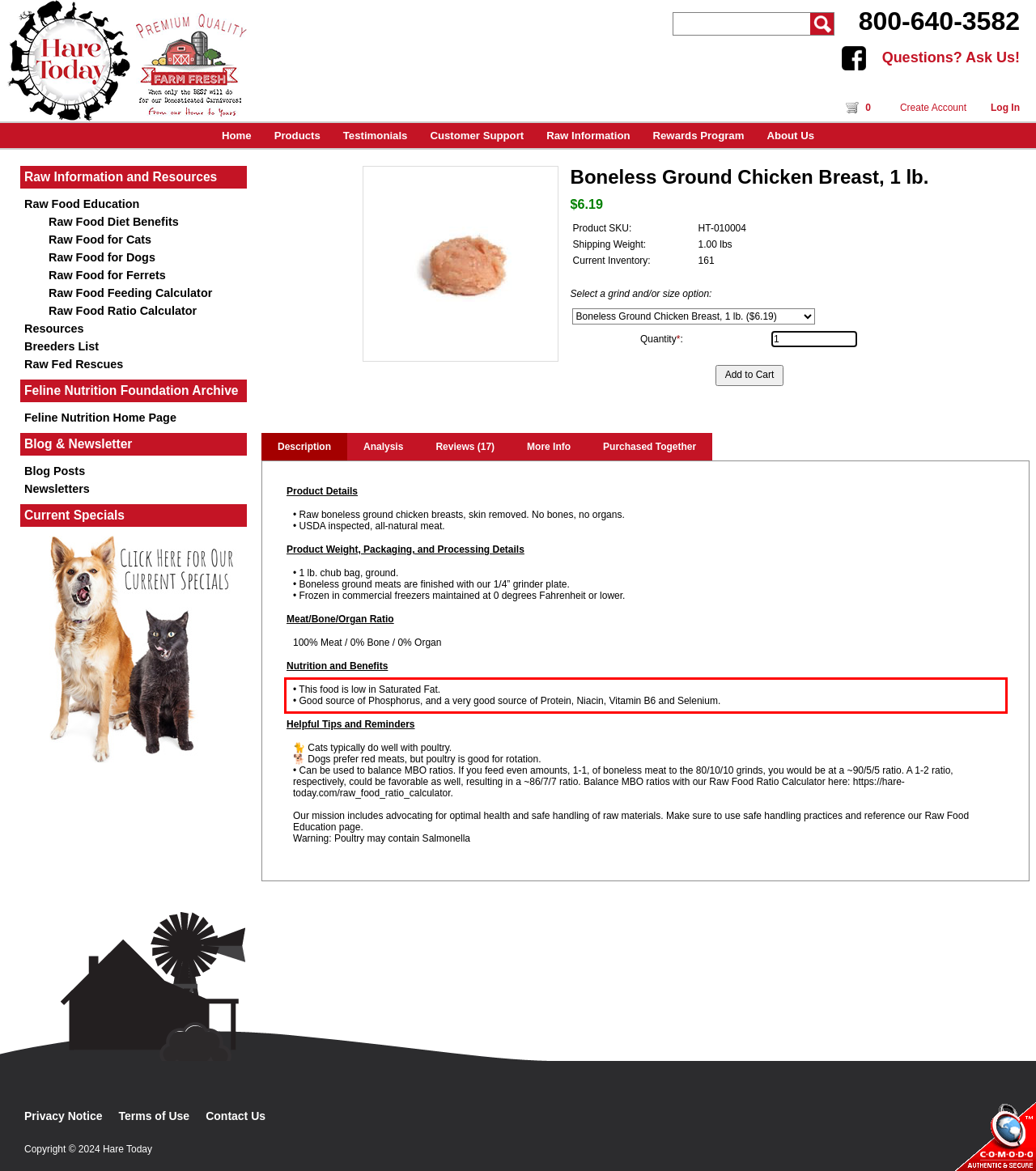Within the screenshot of the webpage, locate the red bounding box and use OCR to identify and provide the text content inside it.

• This food is low in Saturated Fat. • Good source of Phosphorus, and a very good source of Protein, Niacin, Vitamin B6 and Selenium.